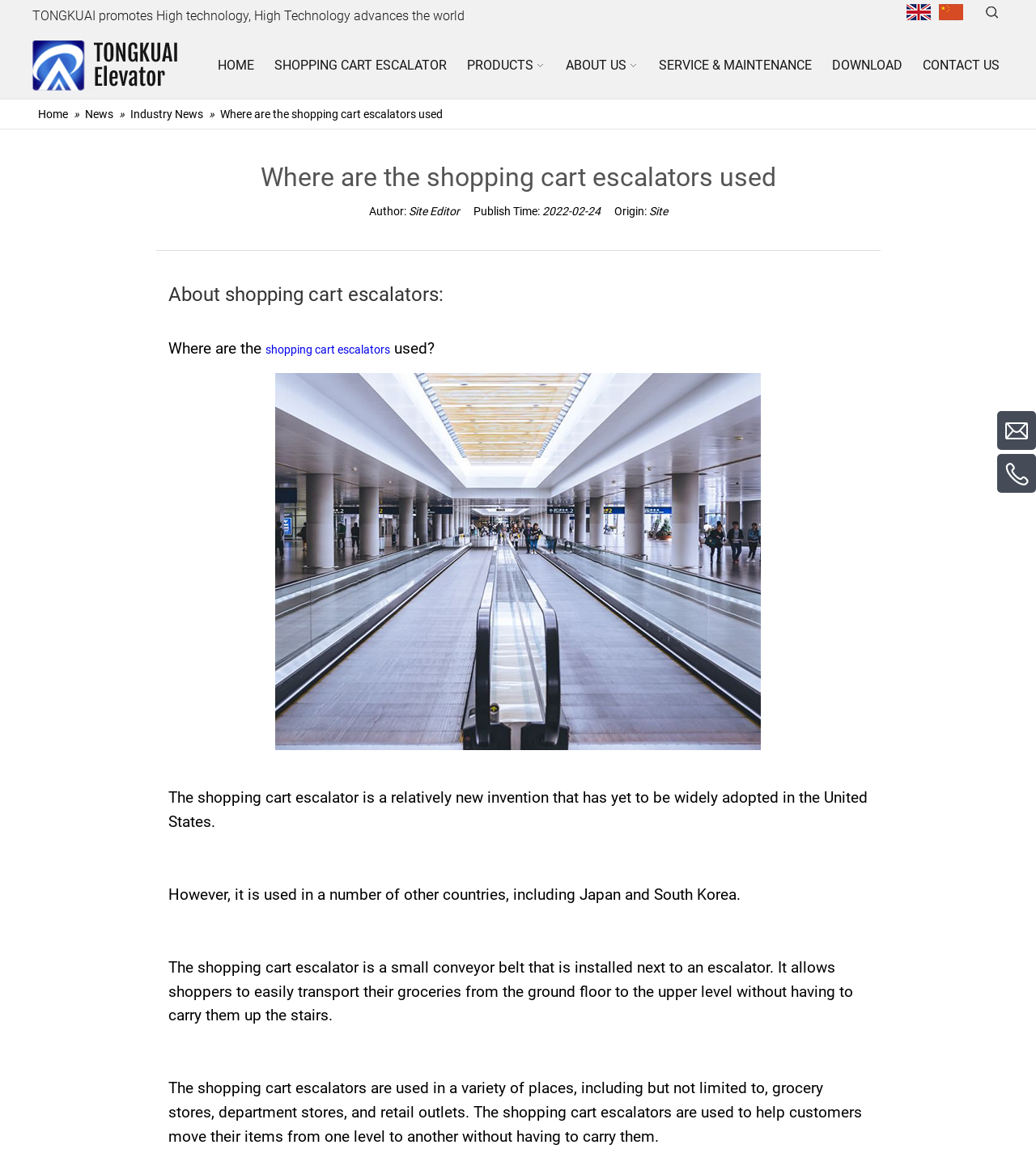Give a detailed account of the webpage, highlighting key information.

This webpage is about shopping cart escalators, specifically discussing their usage and benefits. At the top, there is a header section with a company name "TONGKUAI" and a slogan "High technology, High Technology advances the world". Below this, there are three links with corresponding images on the right side, likely representing social media or website links.

On the left side, there is a search bar with a submit button, and below it, a navigation menu with links to different sections of the website, including "HOME", "SHOPPING CART ESCALATOR", "PRODUCTS", "ABOUT US", "SERVICE & MAINTENANCE", "DOWNLOAD", and "CONTACT US".

The main content of the webpage is divided into two sections. The first section has a heading "Where are the shopping cart escalators used" and provides information about the author, publishing time, and origin of the article. The second section has a heading "About shopping cart escalators" and discusses the benefits and usage of shopping cart escalators. There is an image of a shopping cart escalator in this section.

The text in the second section explains that shopping cart escalators are not widely used in the United States but are popular in other countries like Japan and South Korea. It also describes how they work, allowing shoppers to easily transport their groceries between floors without carrying them. Additionally, it mentions that shopping cart escalators are used in various types of stores, including grocery stores, department stores, and retail outlets.

At the bottom of the webpage, there are two more links with no accompanying text.